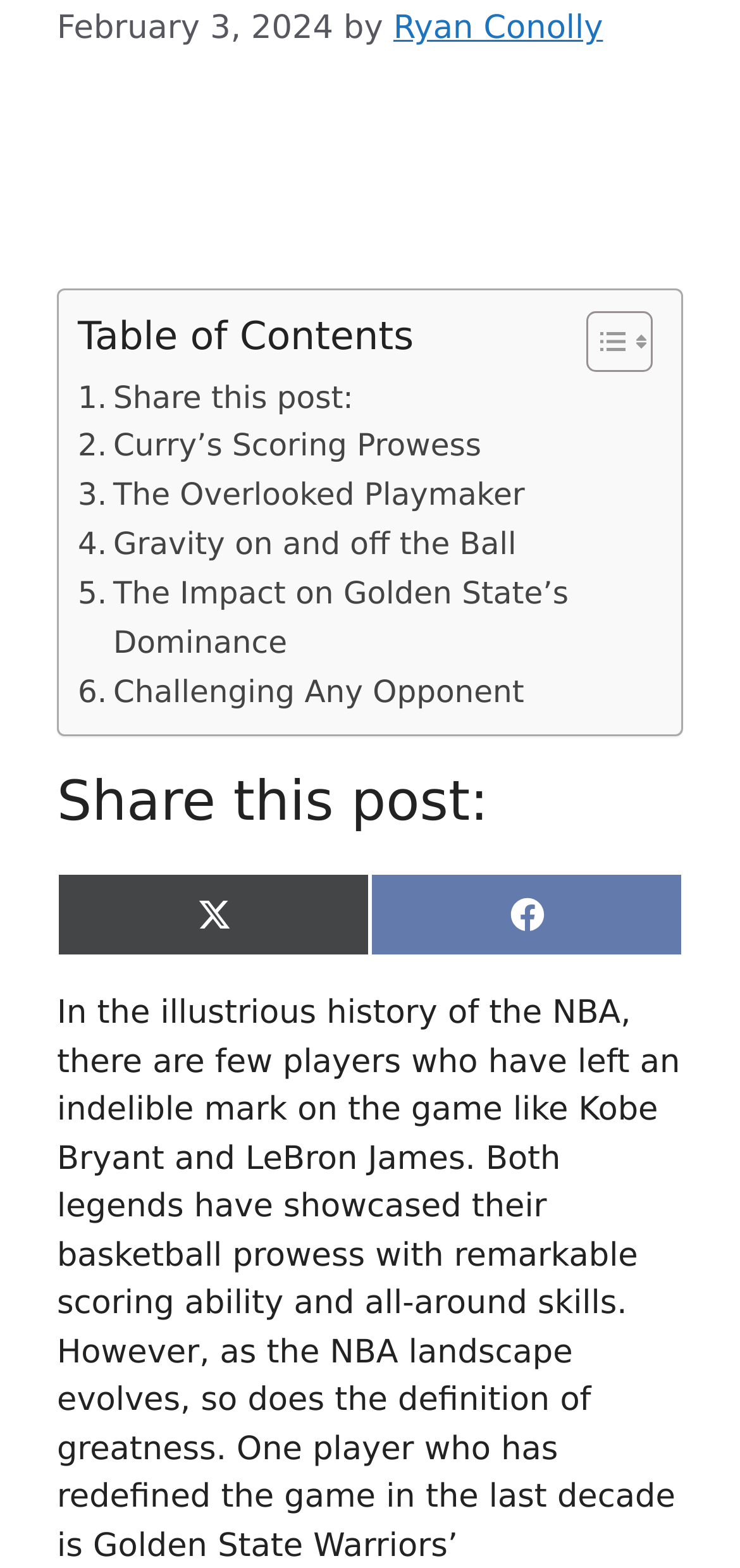How many links are in the table of contents?
Please use the image to provide an in-depth answer to the question.

The table of contents section has 5 links, which are 'Curry’s Scoring Prowess', 'The Overlooked Playmaker', 'Gravity on and off the Ball', 'The Impact on Golden State’s Dominance', and 'Challenging Any Opponent'.